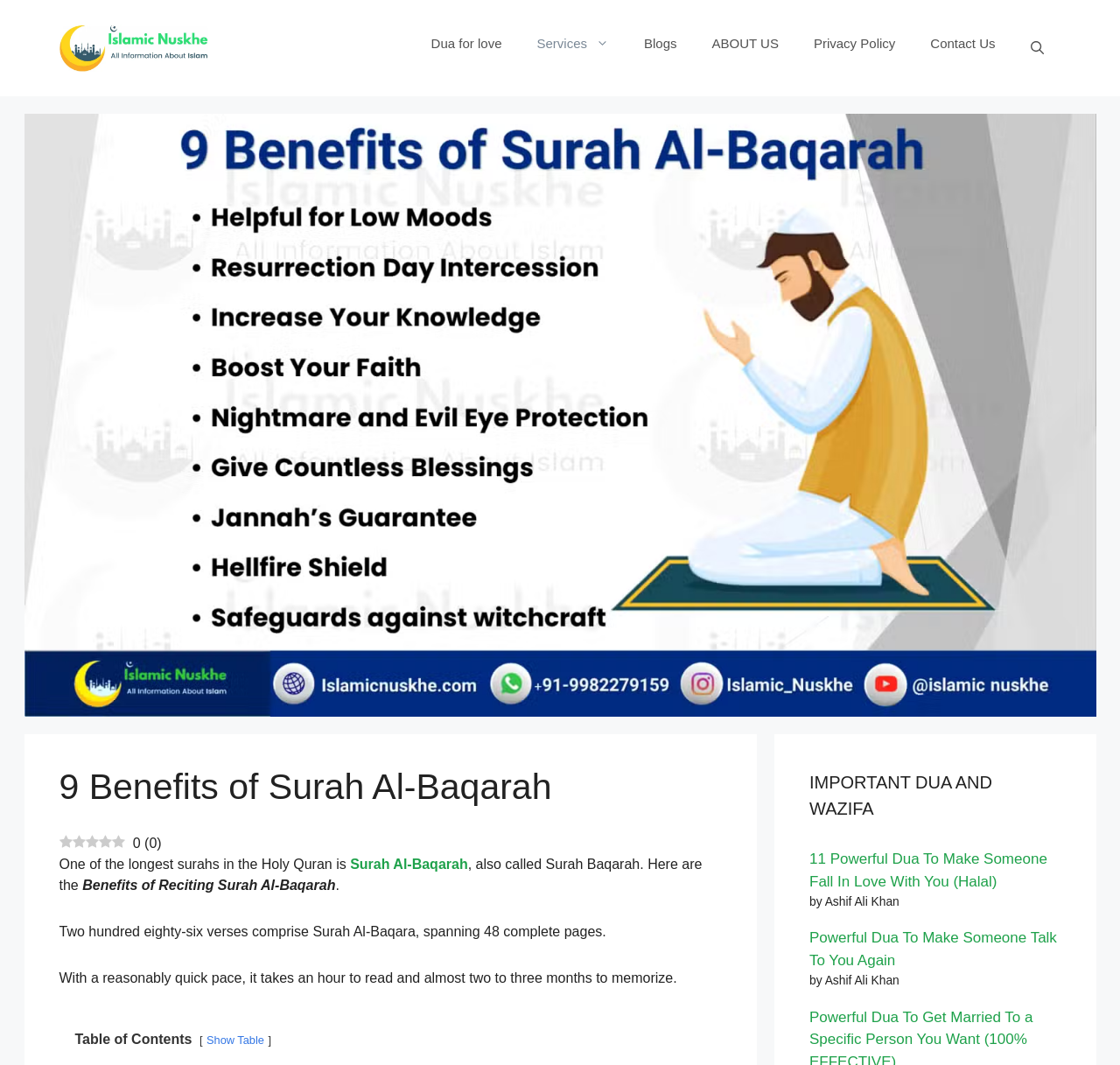Explain the webpage's layout and main content in detail.

The webpage is about Surah Al-Baqarah, the second chapter of the Holy Quran, and its benefits. At the top, there is a banner with the site's name, accompanied by a logo image. Below the banner, there is a navigation menu with links to various sections, including "Dua for love", "Services", "Blogs", "ABOUT US", "Privacy Policy", and "Contact Us". 

On the left side, there is a large image related to Surah Al-Baqarah, accompanied by a heading with the same title. Below the image, there is a paragraph of text that introduces Surah Al-Baqarah, describing it as one of the longest surahs in the Holy Quran. The text also mentions the benefits of reciting Surah Al-Baqarah. 

Further down, there is a section with a heading "IMPORTANT DUA AND WAZIFA", which contains links to dua and wazifa related to love and relationships, such as "11 Powerful Dua To Make Someone Fall In Love With You" and "Powerful Dua To Make Someone Talk To You Again". Each link is accompanied by the author's name, Ashif Ali Khan.